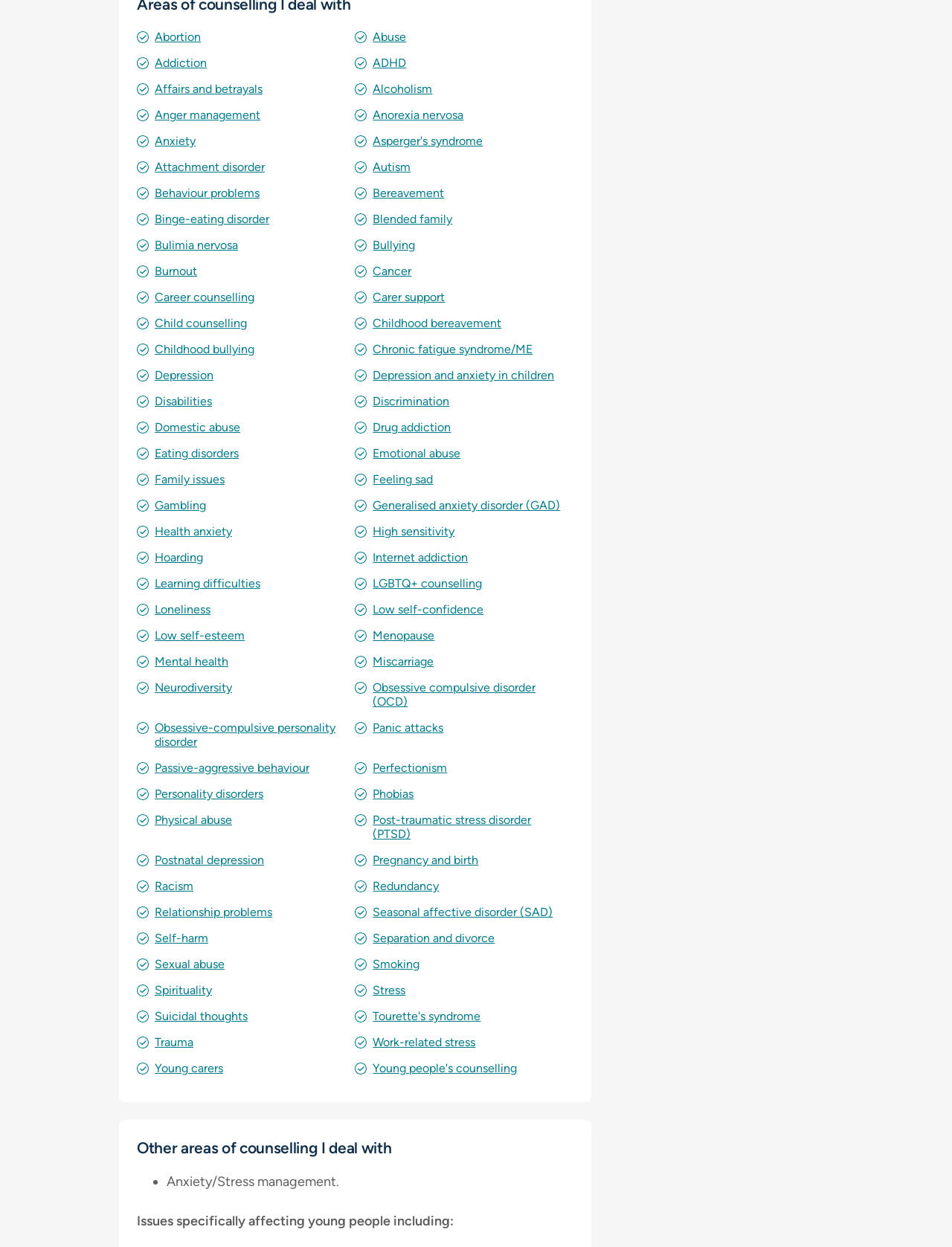Mark the bounding box of the element that matches the following description: "Checkout".

None